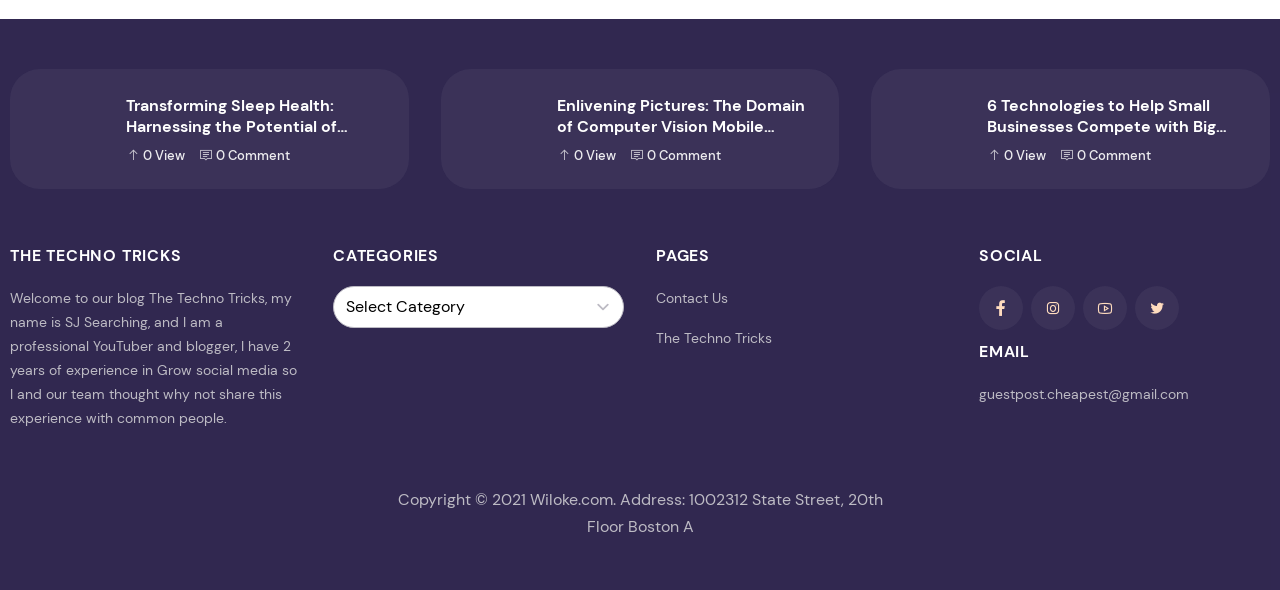How many social media links are there?
Using the image as a reference, give an elaborate response to the question.

I counted the number of links with icons that seem to be social media links, and there are four of them: Facebook, Twitter, Instagram, and LinkedIn.